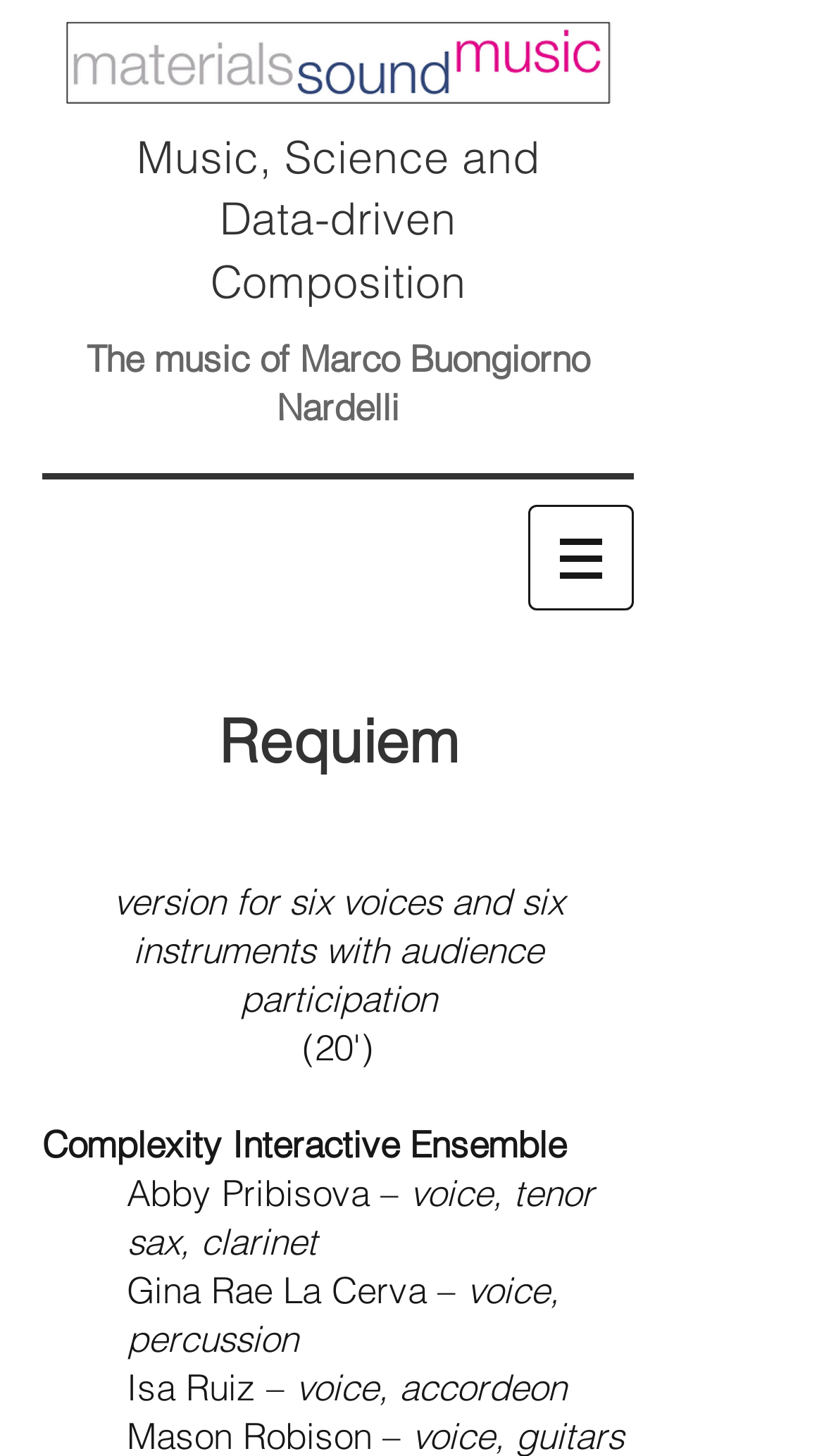How many voices are involved in the Requiem composition?
Answer with a single word or short phrase according to what you see in the image.

six